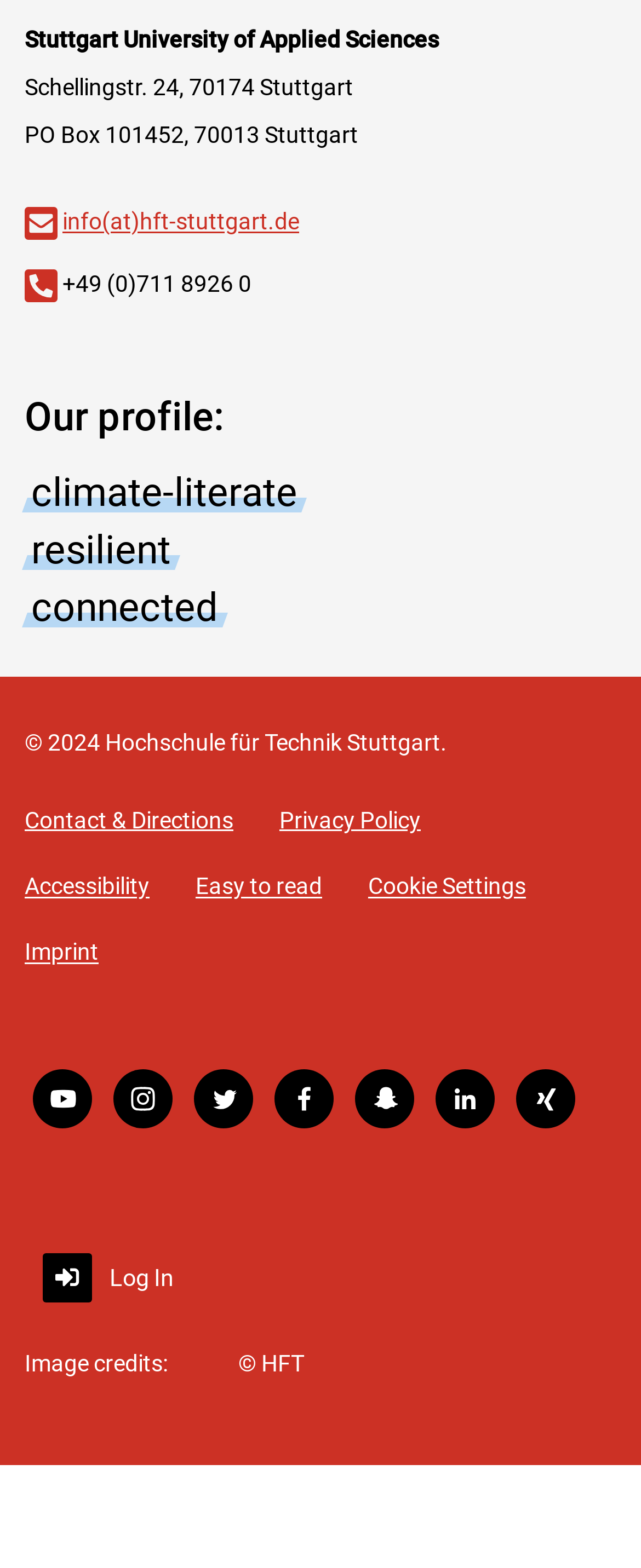Identify the bounding box coordinates of the clickable section necessary to follow the following instruction: "check the imprint". The coordinates should be presented as four float numbers from 0 to 1, i.e., [left, top, right, bottom].

[0.038, 0.592, 0.162, 0.622]